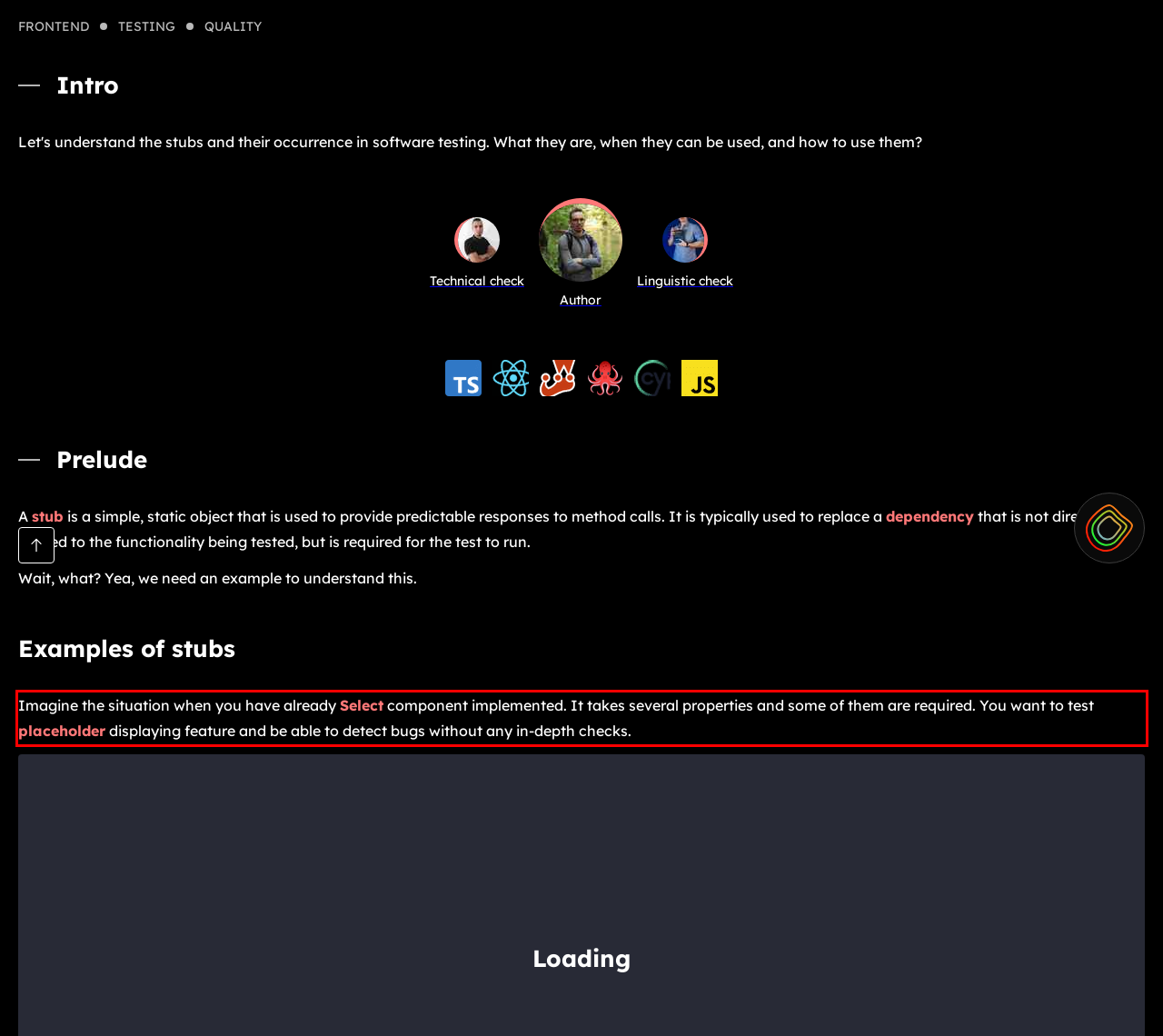You have a webpage screenshot with a red rectangle surrounding a UI element. Extract the text content from within this red bounding box.

Imagine the situation when you have already Select component implemented. It takes several properties and some of them are required. You want to test placeholder displaying feature and be able to detect bugs without any in-depth checks.